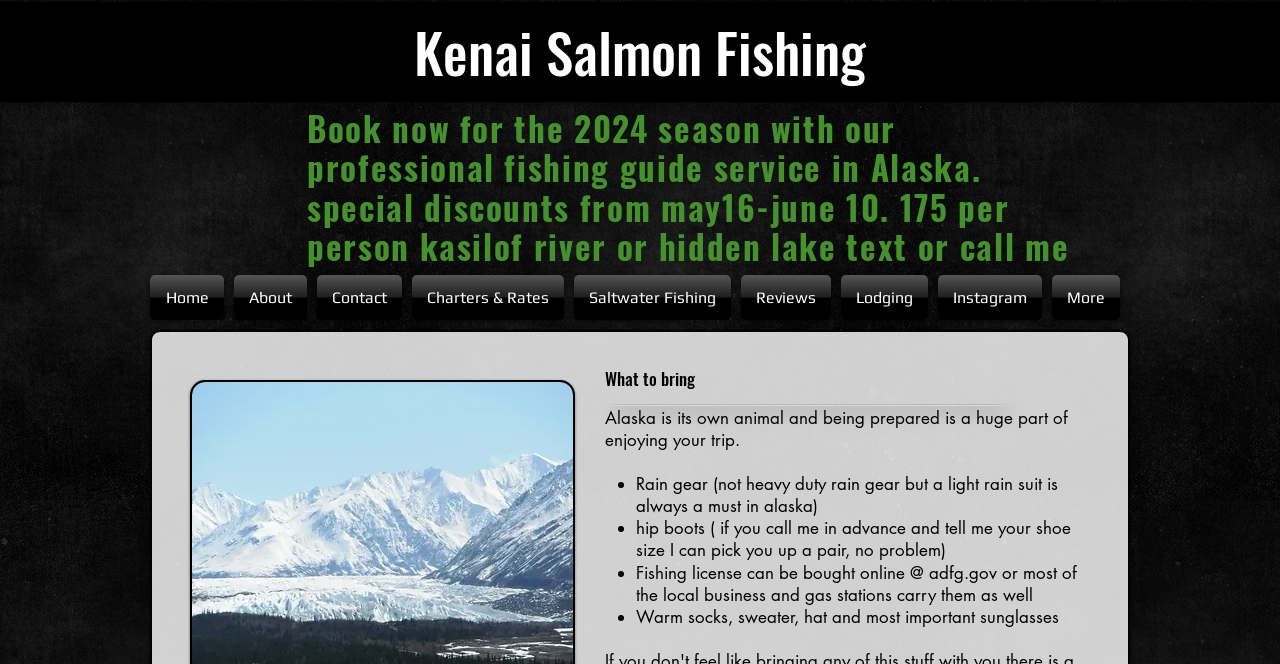Please identify the bounding box coordinates of the element on the webpage that should be clicked to follow this instruction: "Click on 'About'". The bounding box coordinates should be given as four float numbers between 0 and 1, formatted as [left, top, right, bottom].

[0.179, 0.413, 0.244, 0.481]